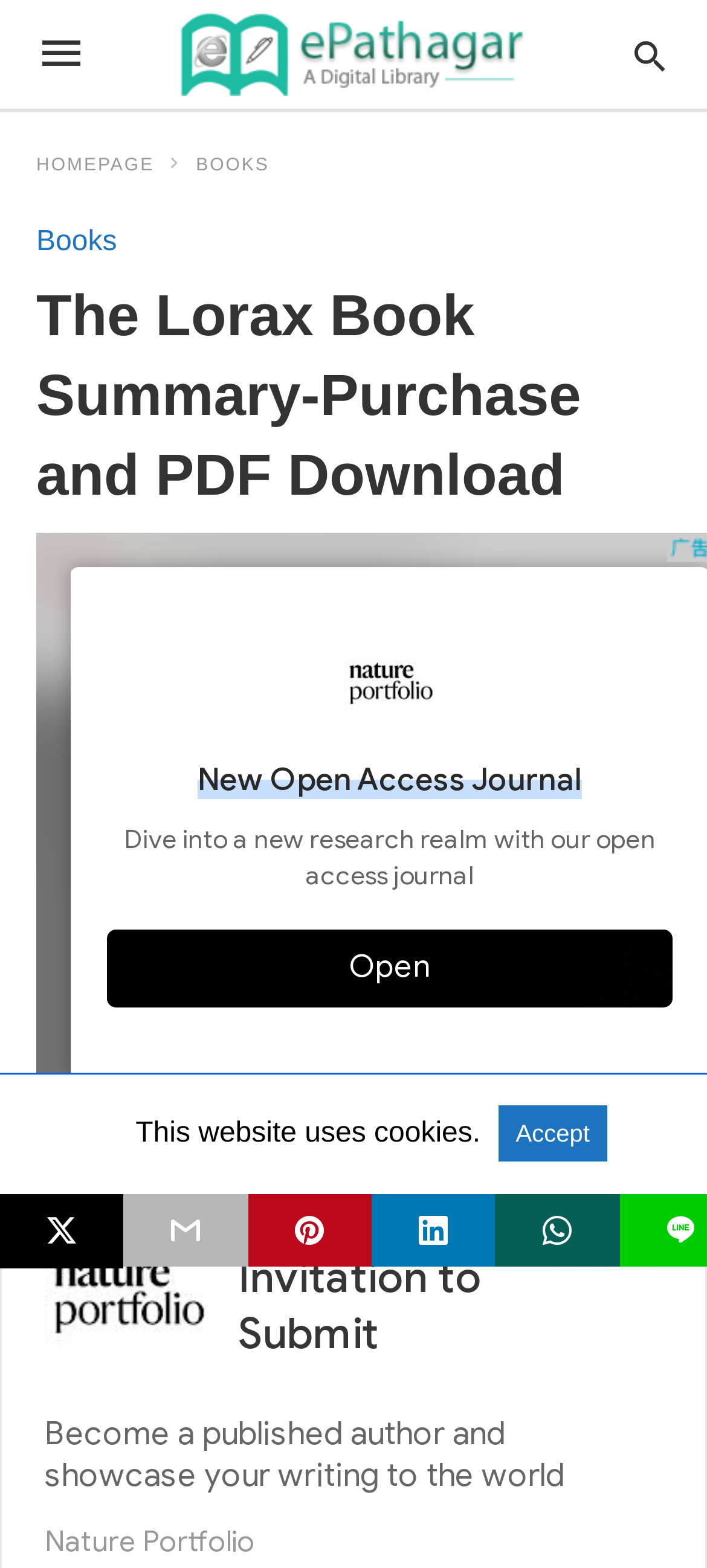Find the bounding box coordinates of the element to click in order to complete this instruction: "Go to homepage". The bounding box coordinates must be four float numbers between 0 and 1, denoted as [left, top, right, bottom].

[0.051, 0.099, 0.264, 0.112]